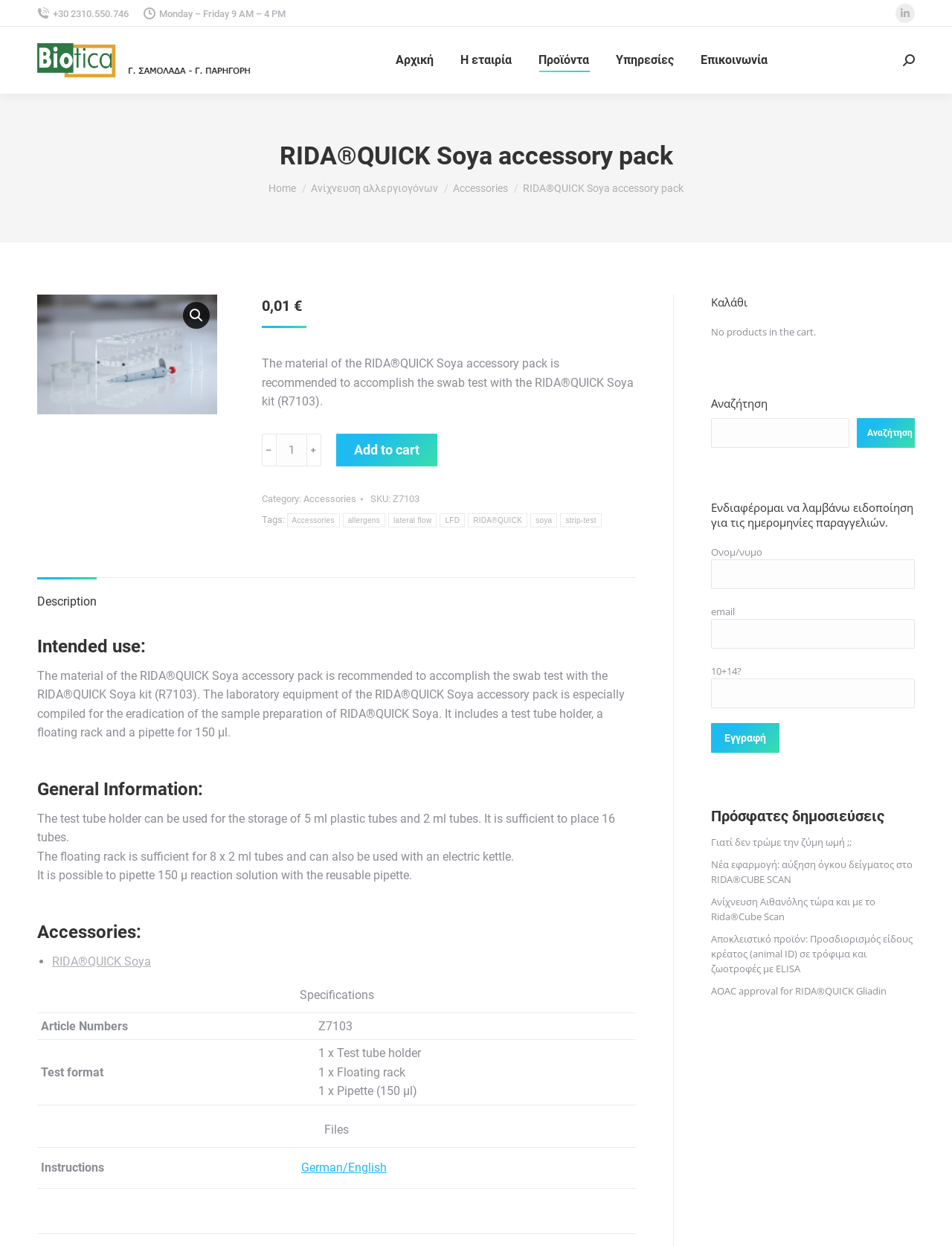Find the bounding box coordinates of the clickable area required to complete the following action: "Increase product quantity".

[0.321, 0.348, 0.337, 0.374]